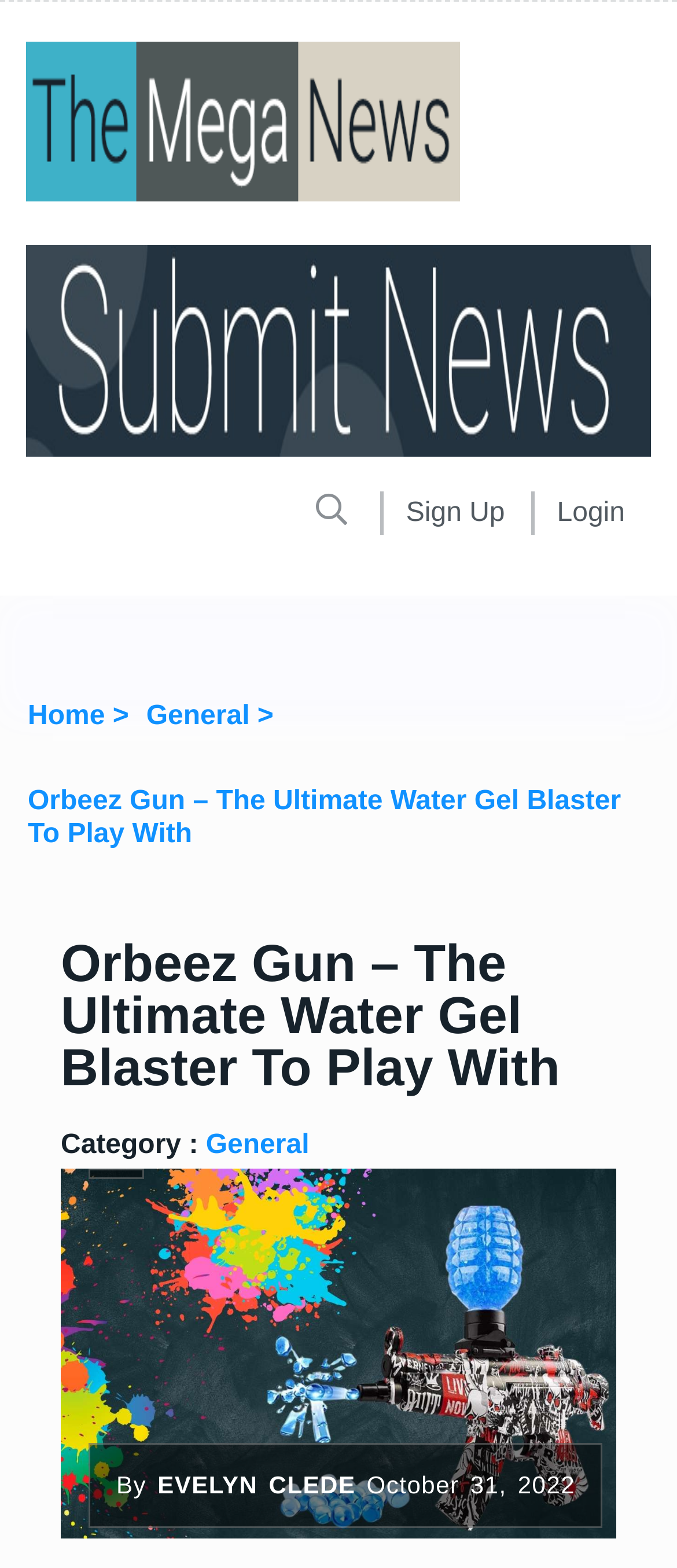From the image, can you give a detailed response to the question below:
When was the article about the Orbeez Gun published?

The publication date of the article can be found at the bottom of the webpage, where it says the date 'October 31, 2022'.